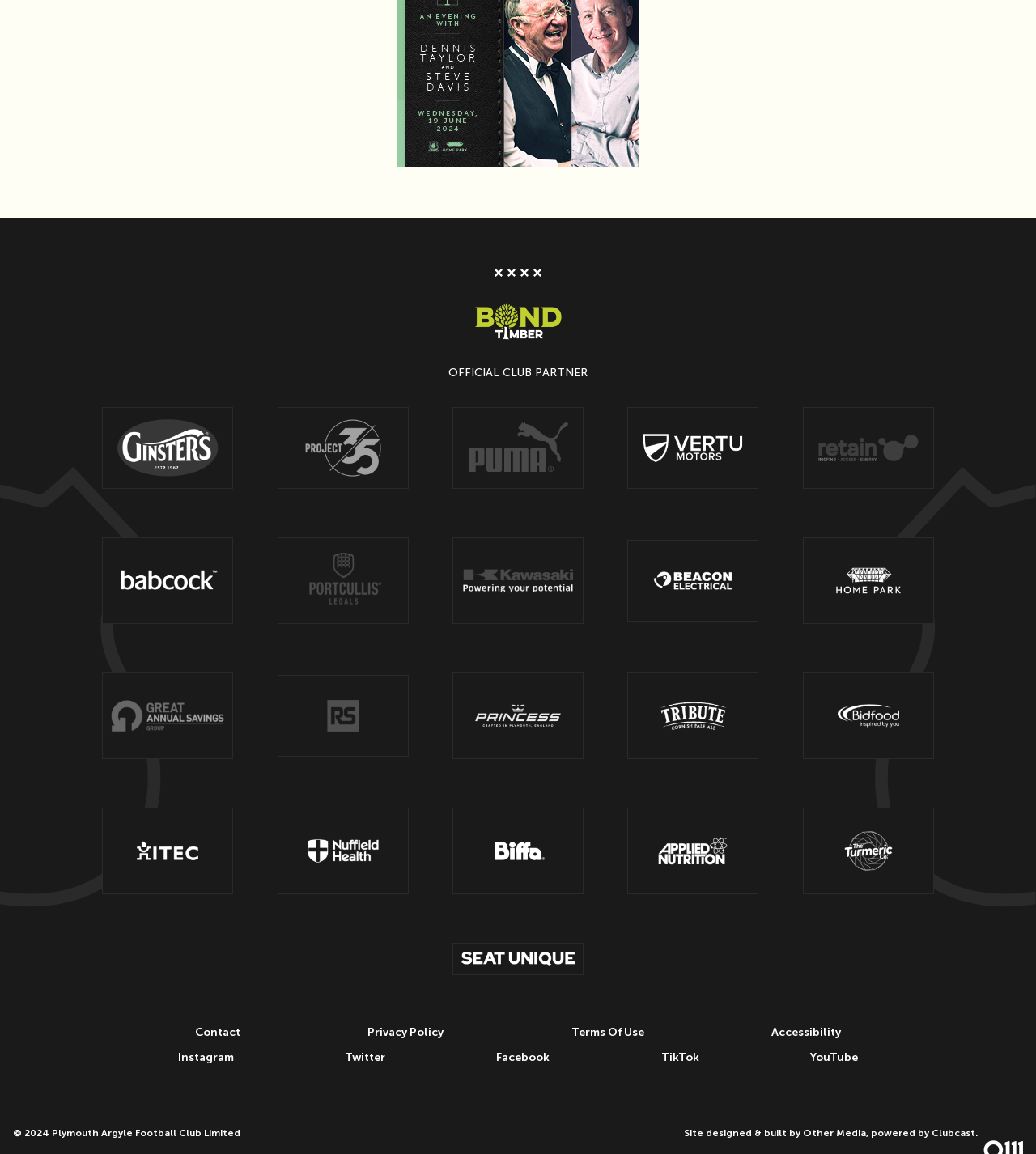Please reply with a single word or brief phrase to the question: 
What is the official club partner?

Bond Timber